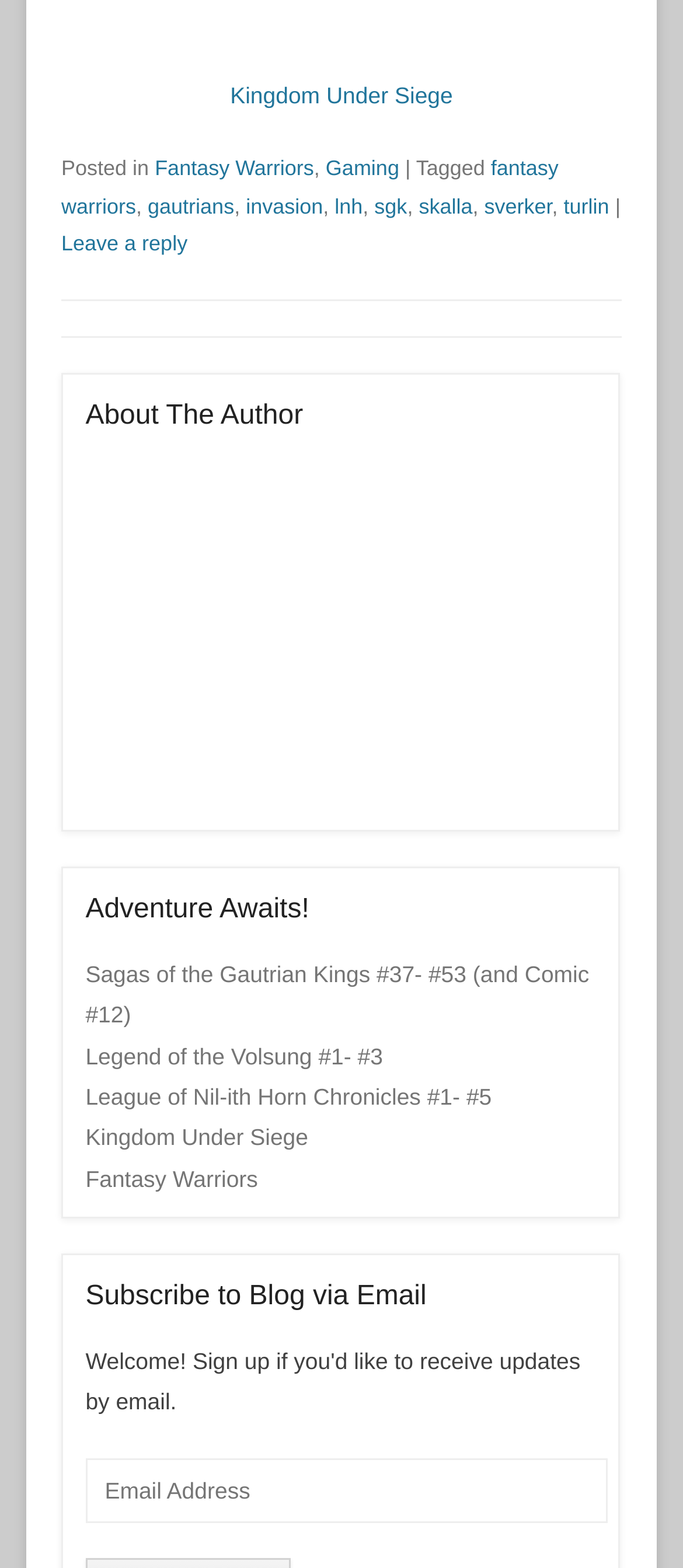Given the content of the image, can you provide a detailed answer to the question?
What is the category of the post?

The category of the post can be determined by looking at the footer section of the webpage, where it says 'Posted in Fantasy Warriors, Gaming'. Therefore, the category of the post is Fantasy Warriors.